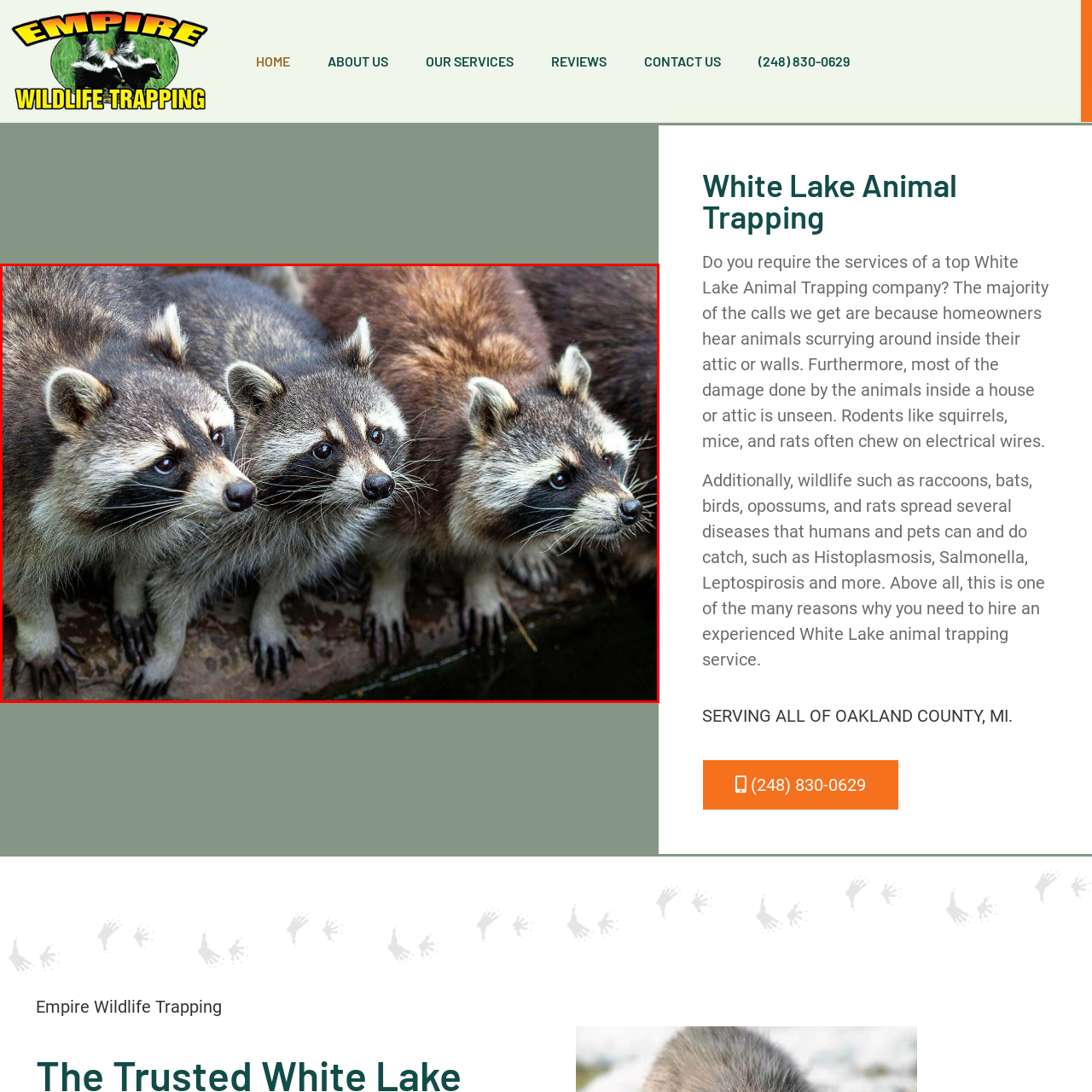Craft an in-depth description of the visual elements captured within the red box.

The image features a trio of raccoons, closely huddled together, showcasing their distinctive markings. Each raccoon has a unique expression, with their striking black masks framing their bright eyes. Their fur displays a blend of gray and brown shades, emphasizing their playful and curious nature. This scene captures the essence of wildlife in suburban areas, reminiscent of the services offered by White Lake Animal Trapping, which specializes in humanely managing wildlife encounters. The raccoons' inquisitive demeanor highlights the importance of experienced trapping services to address potential conflicts, ensuring both human safety and the well-being of these adorable creatures.